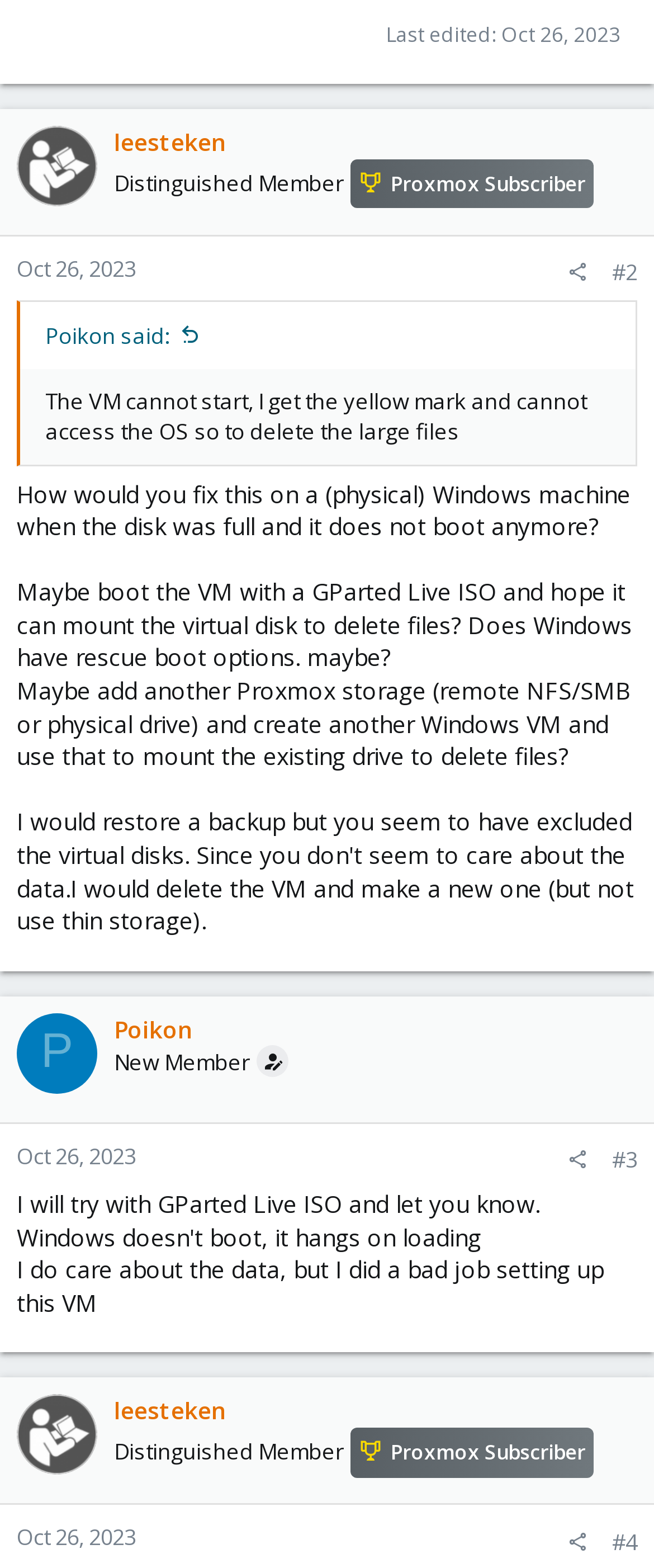Pinpoint the bounding box coordinates of the area that should be clicked to complete the following instruction: "Call the office". The coordinates must be given as four float numbers between 0 and 1, i.e., [left, top, right, bottom].

None